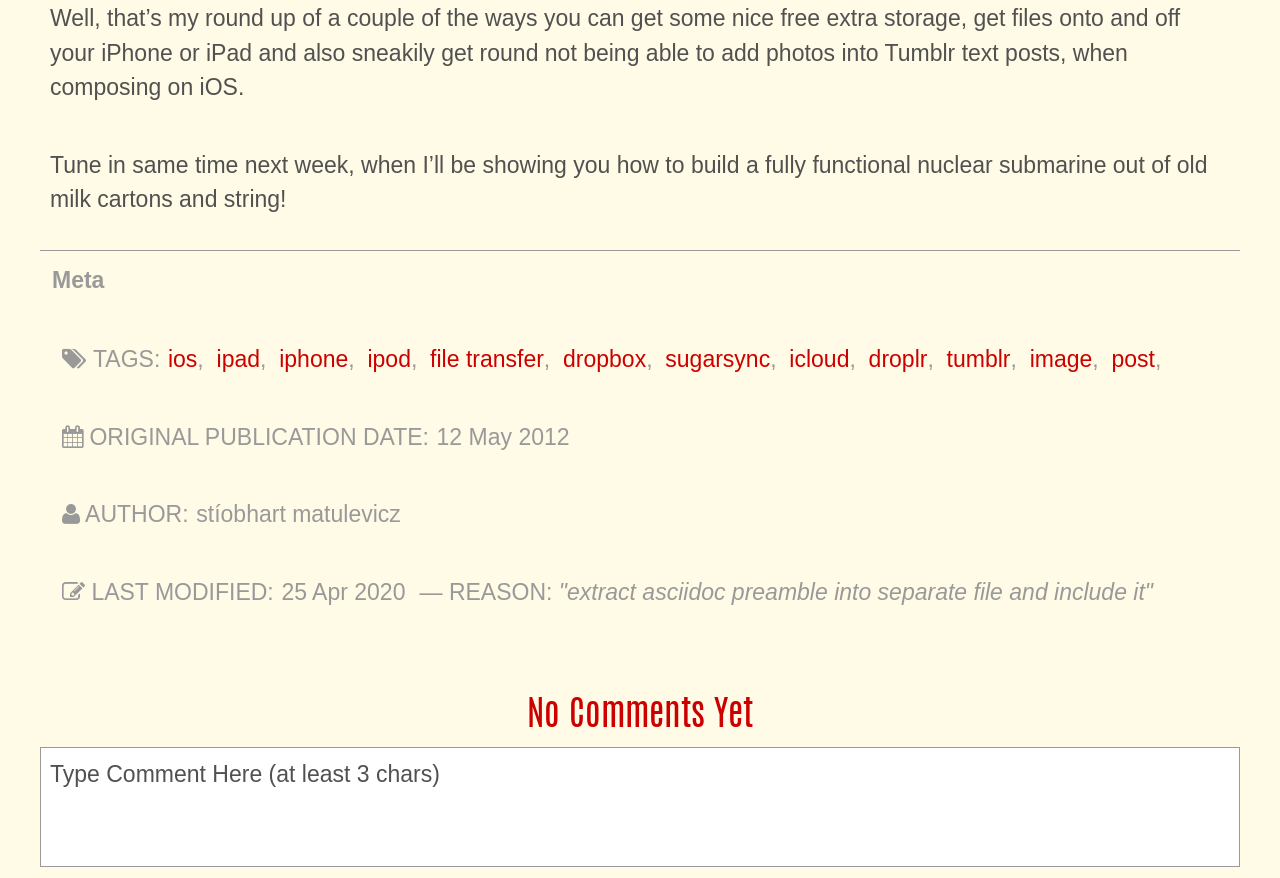What is the author of this article?
Please interpret the details in the image and answer the question thoroughly.

I found the author's name by looking at the footer section of the webpage, where it says 'AUTHOR: stíobhart matulevicz'.